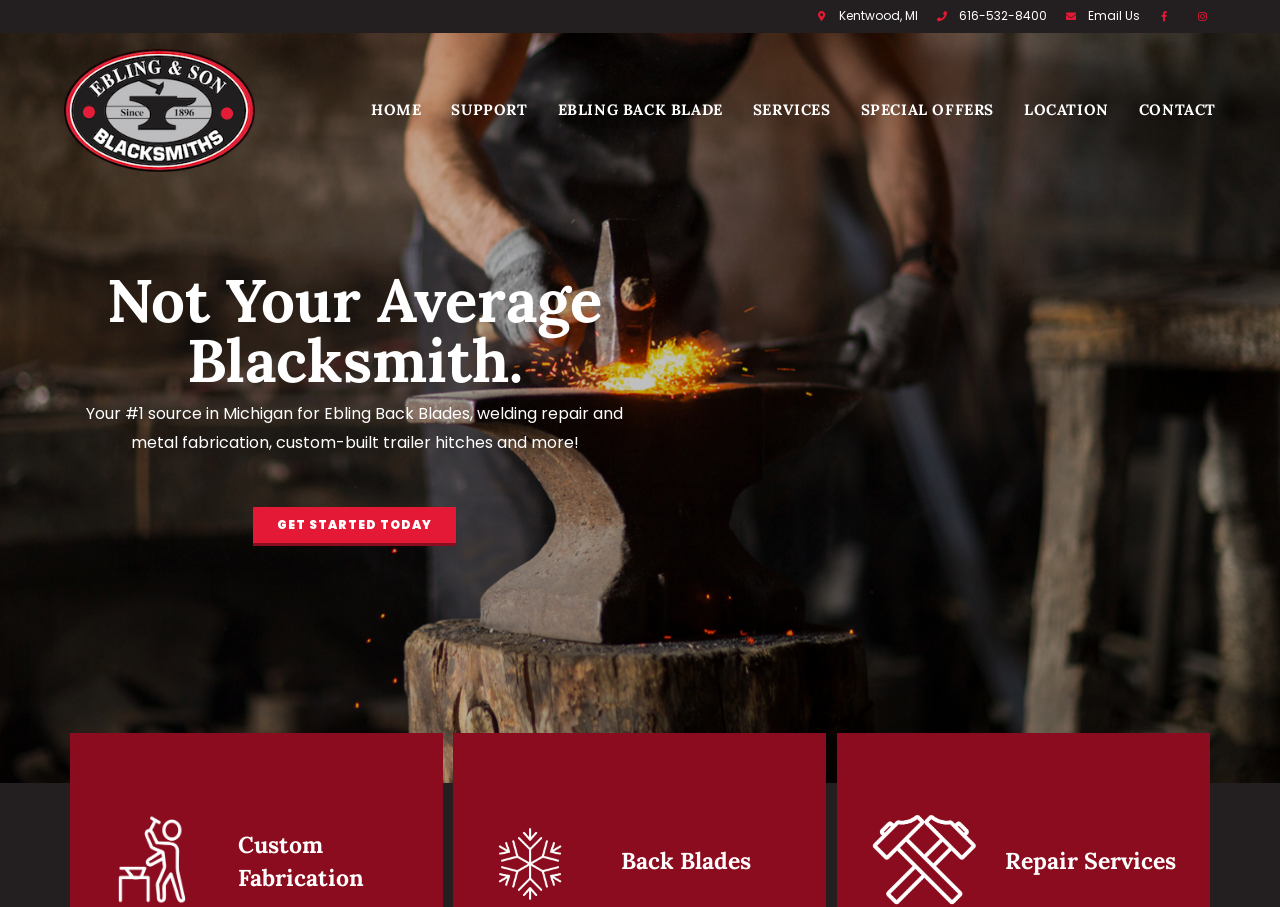Provide the bounding box for the UI element matching this description: "Special Offers".

[0.661, 0.041, 0.788, 0.202]